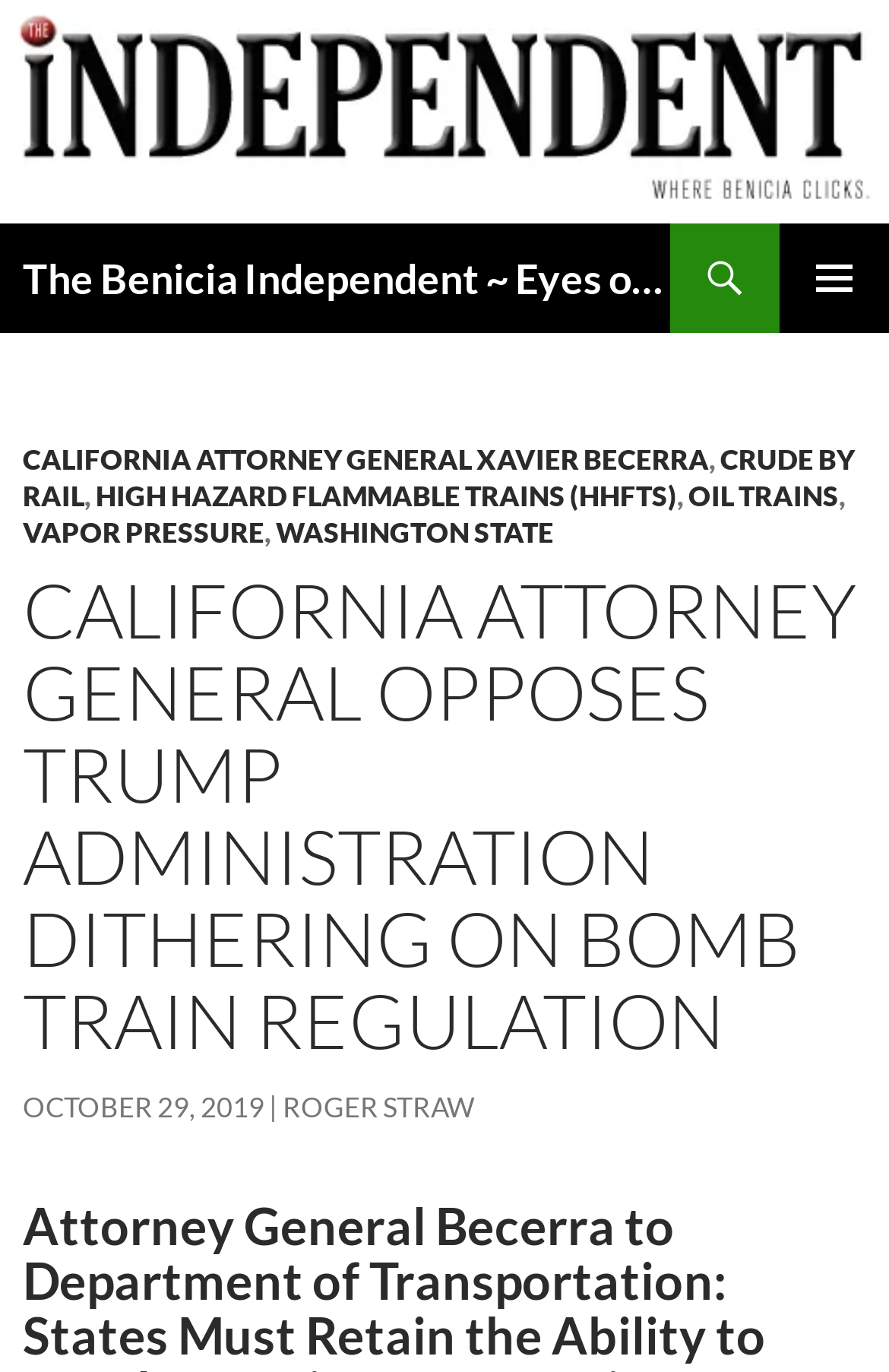Given the element description Oil trains, identify the bounding box coordinates for the UI element on the webpage screenshot. The format should be (top-left x, top-left y, bottom-right x, bottom-right y), with values between 0 and 1.

[0.774, 0.349, 0.944, 0.374]